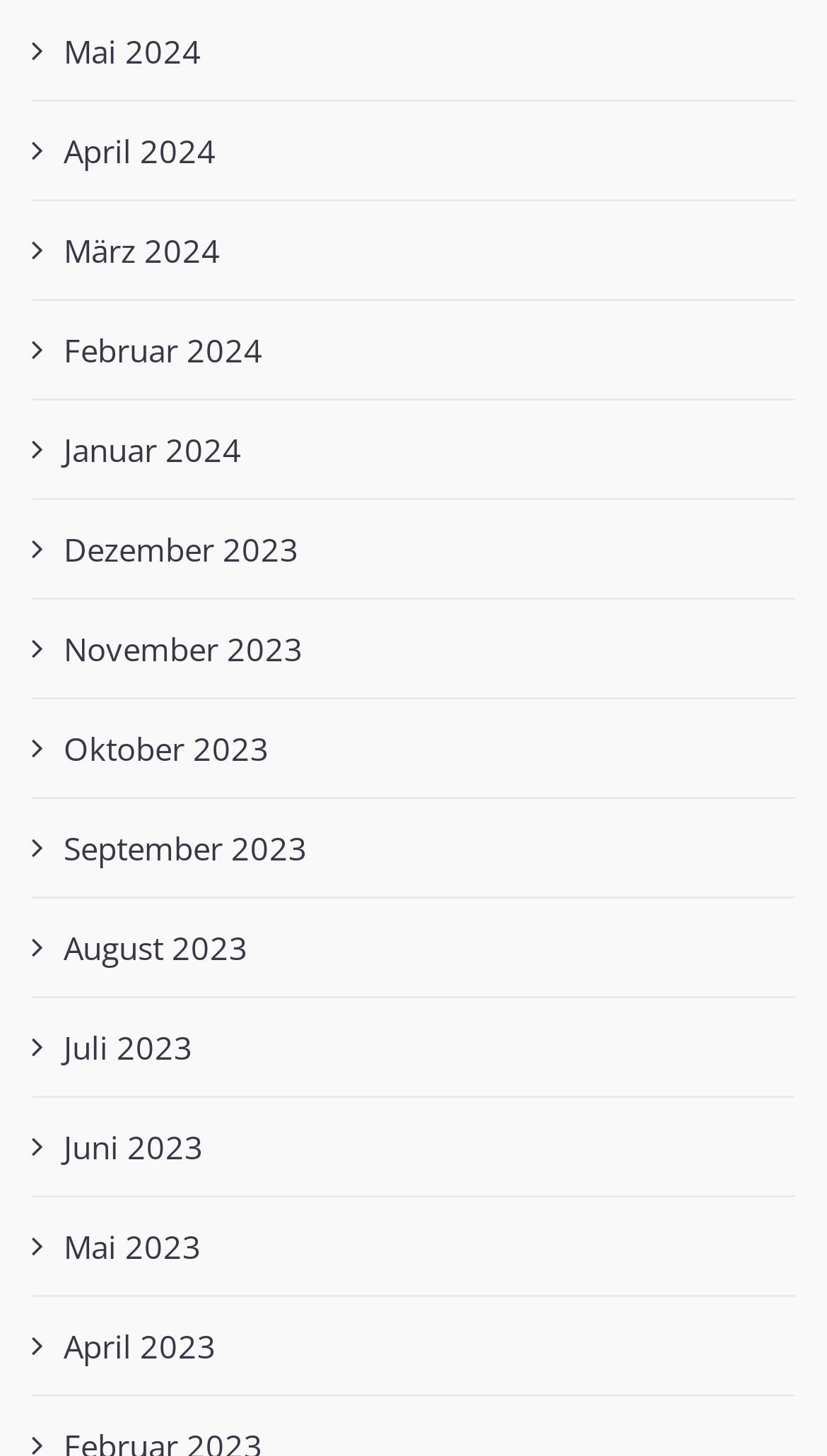Find the bounding box coordinates of the element I should click to carry out the following instruction: "view Januar 2024".

[0.077, 0.29, 0.292, 0.327]